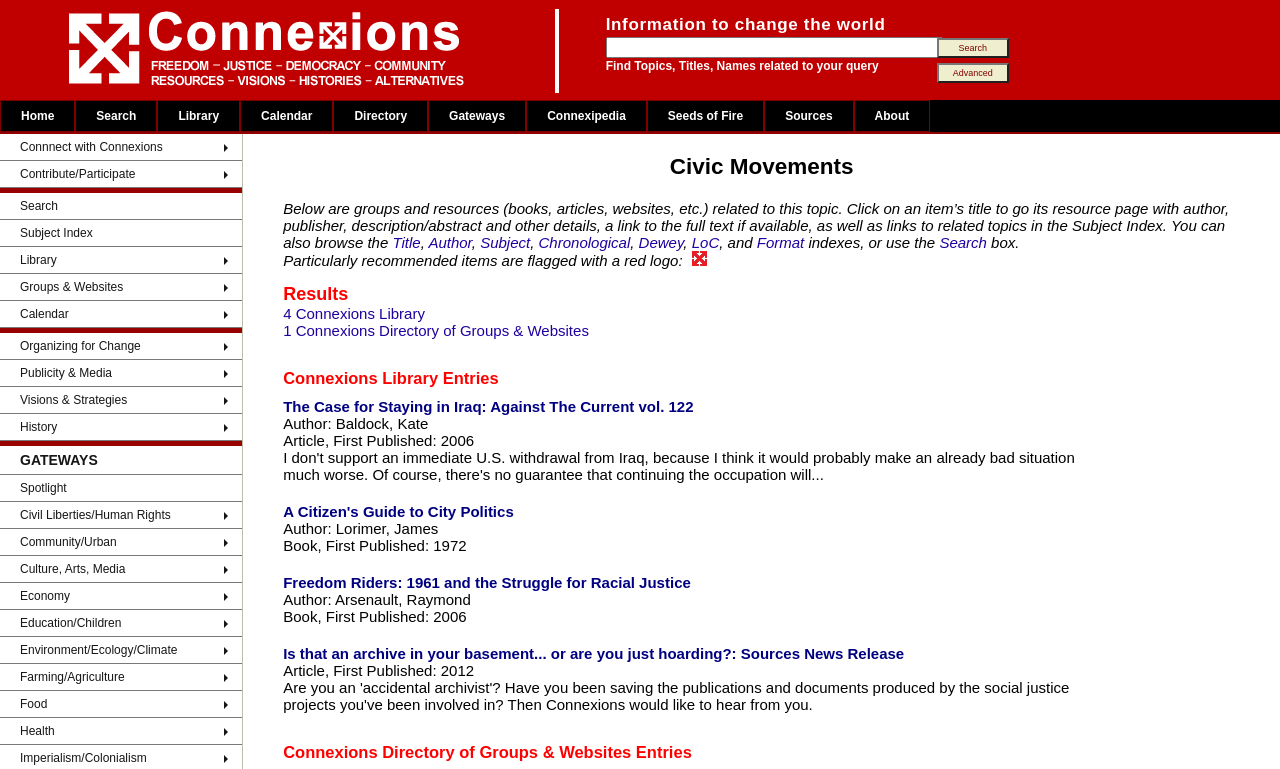Locate the bounding box coordinates of the element that should be clicked to execute the following instruction: "Search for resources".

[0.473, 0.048, 0.736, 0.075]